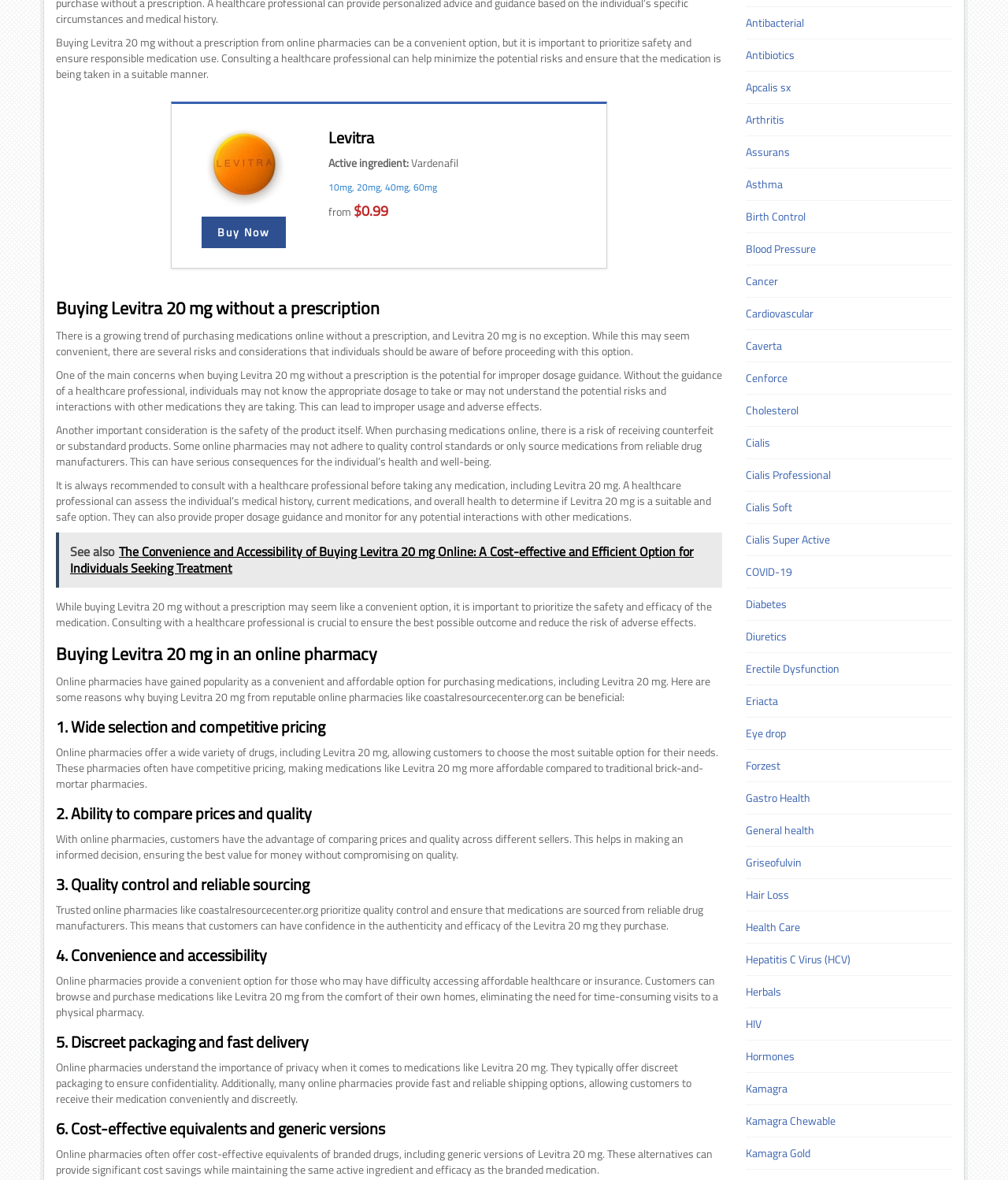Refer to the image and provide a thorough answer to this question:
What is the importance of consulting a healthcare professional before taking Levitra 20 mg?

The importance of consulting a healthcare professional before taking Levitra 20 mg is emphasized in the section 'Buying Levitra 20 mg without a prescription'. It is stated that a healthcare professional can assess the individual's medical history, current medications, and overall health to determine if Levitra 20 mg is a suitable and safe option.